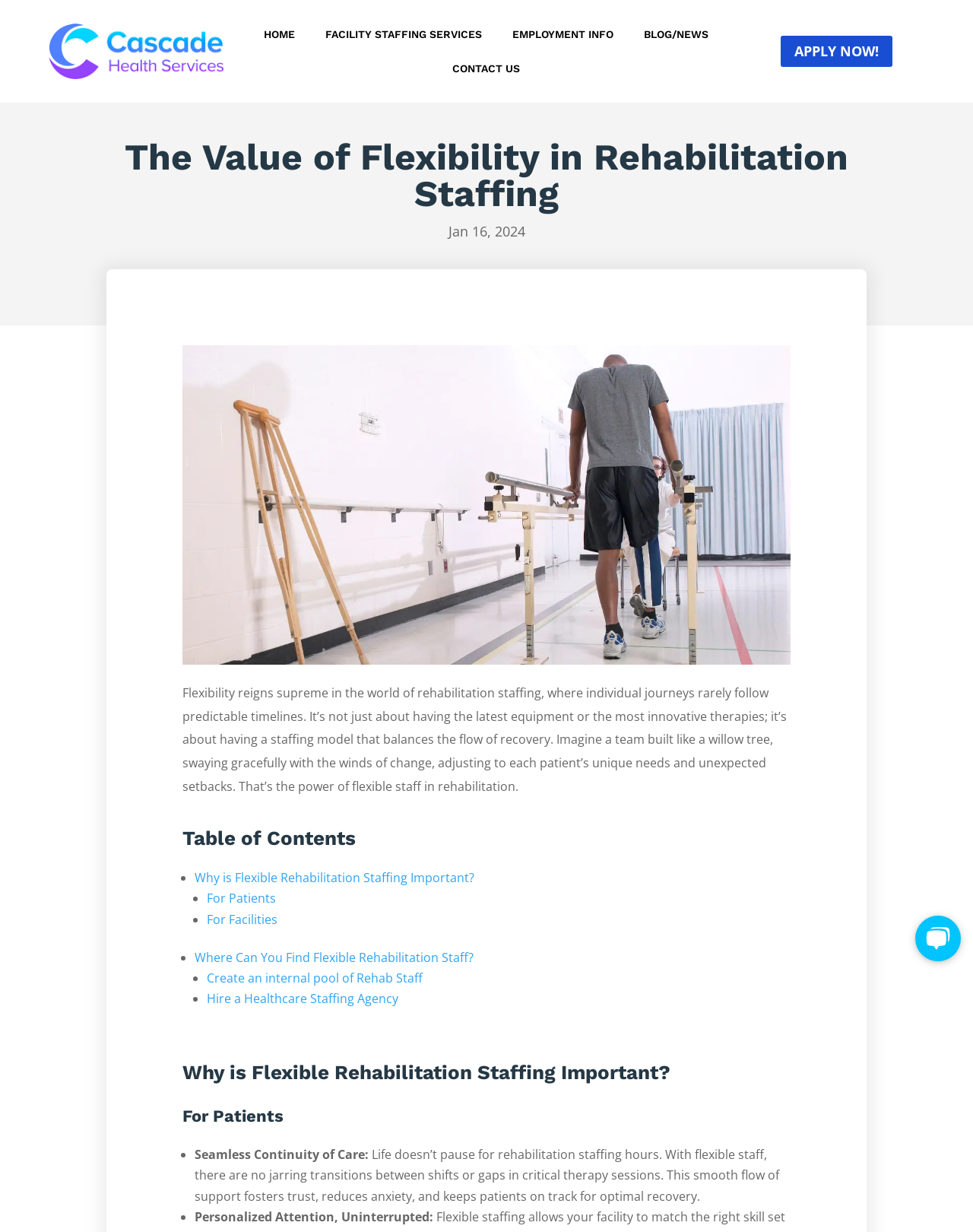What is the purpose of the chat widget?
Utilize the information in the image to give a detailed answer to the question.

The region element with the text 'Chat Widget' and the Iframe element with the same text suggest that the purpose of the chat widget is to provide support to users, possibly through live chat or messaging.